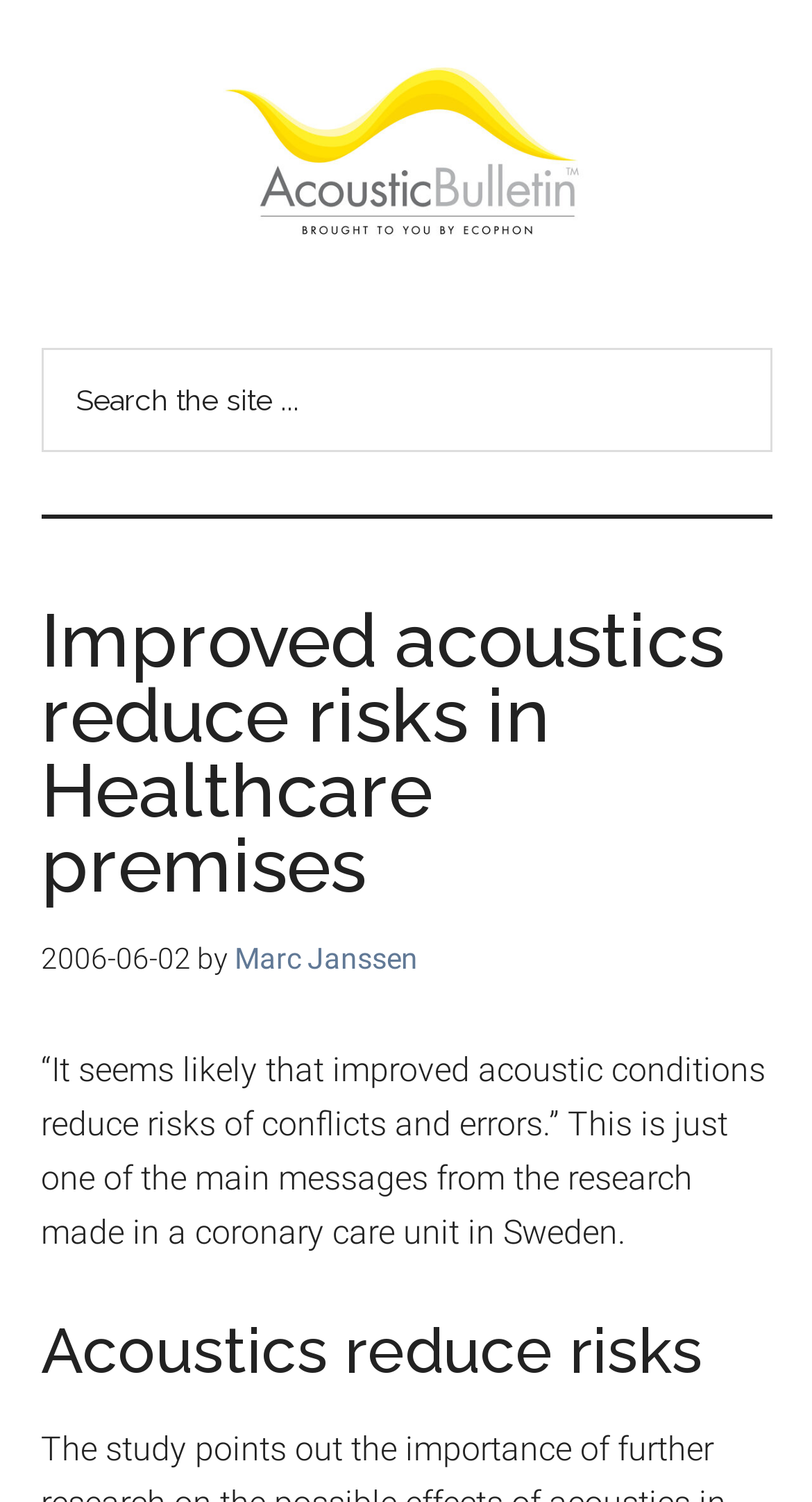Using the details from the image, please elaborate on the following question: What is the type of unit where the research was made?

I found the answer by looking at the heading element with the bounding box coordinates [0.05, 0.4, 0.95, 0.6], which contains the text 'Improved acoustics reduce risks in Healthcare premises'.